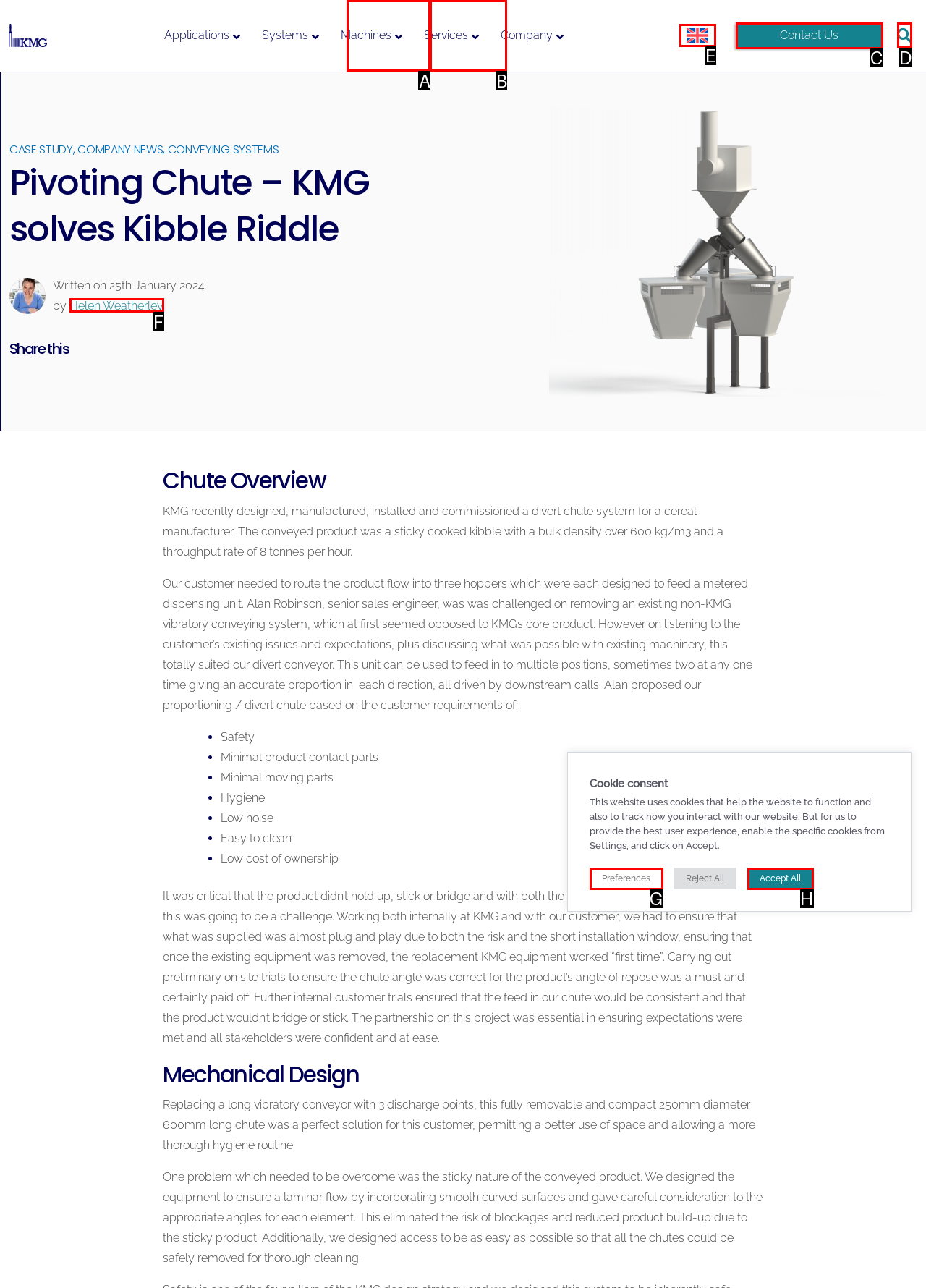Select the appropriate HTML element to click on to finish the task: Click on the 'English' link.
Answer with the letter corresponding to the selected option.

E